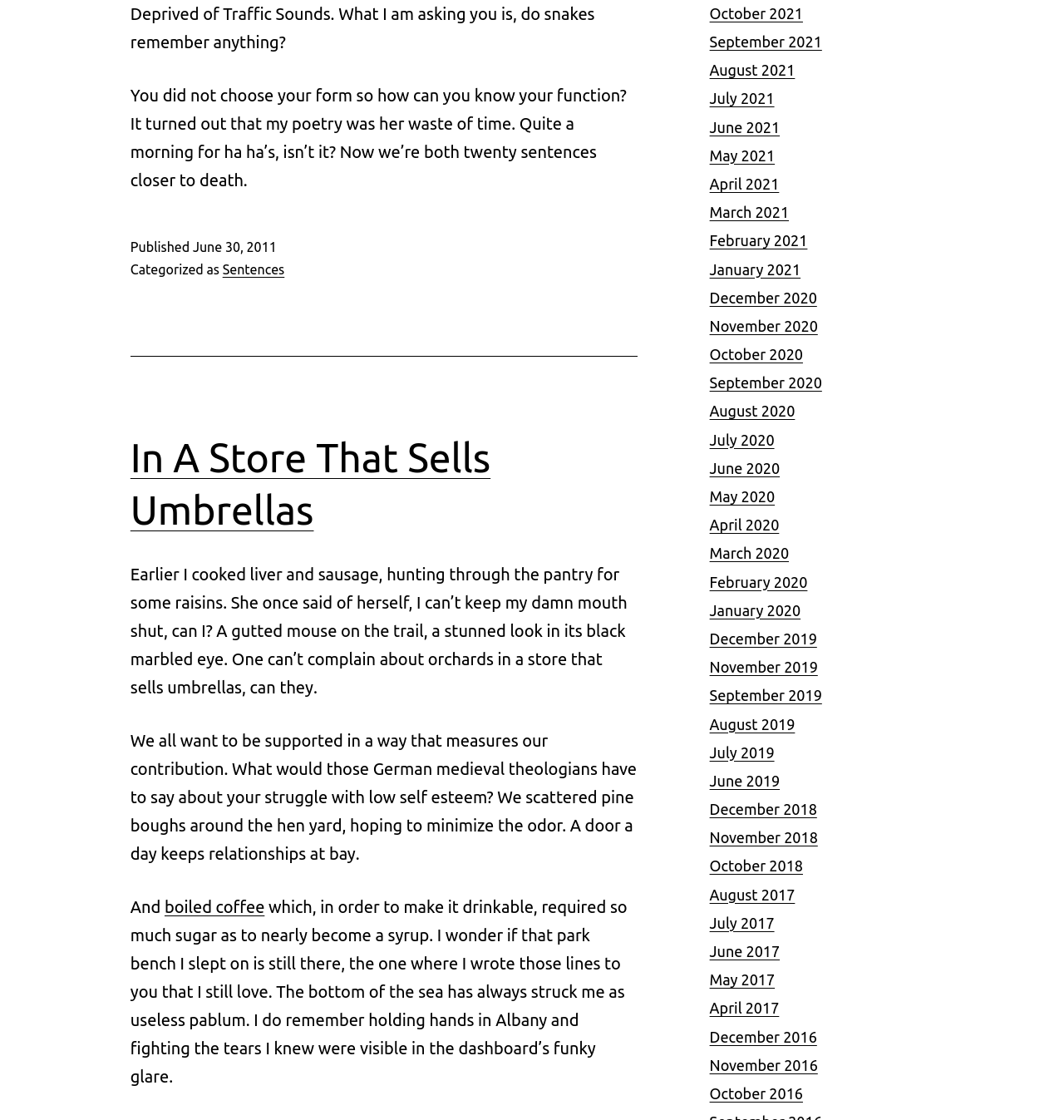Provide a brief response to the question using a single word or phrase: 
What is the title of the poem?

In A Store That Sells Umbrellas